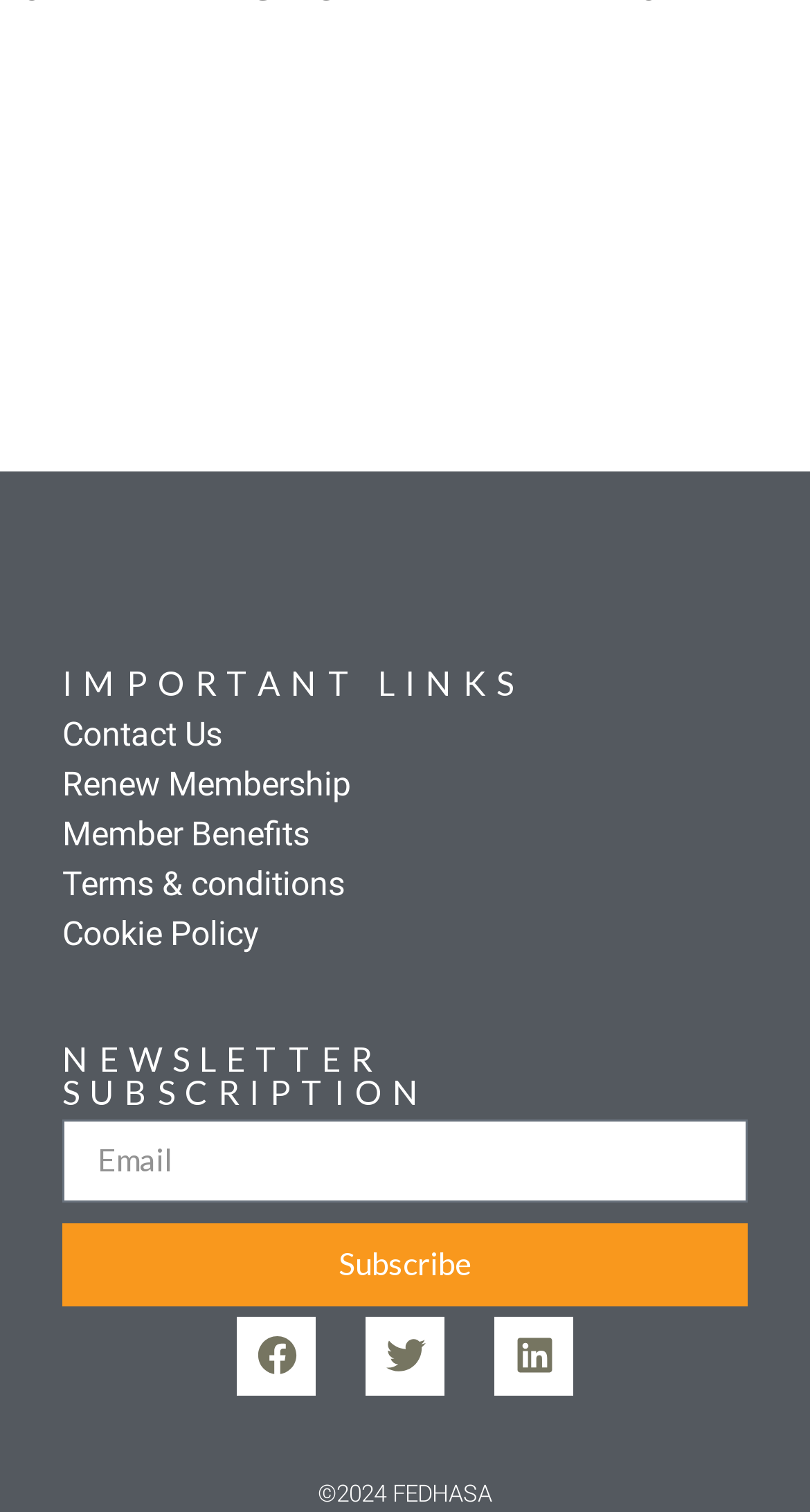Give a one-word or short-phrase answer to the following question: 
What is the logo above the 'IMPORTANT LINKS' heading?

WTM LOGO